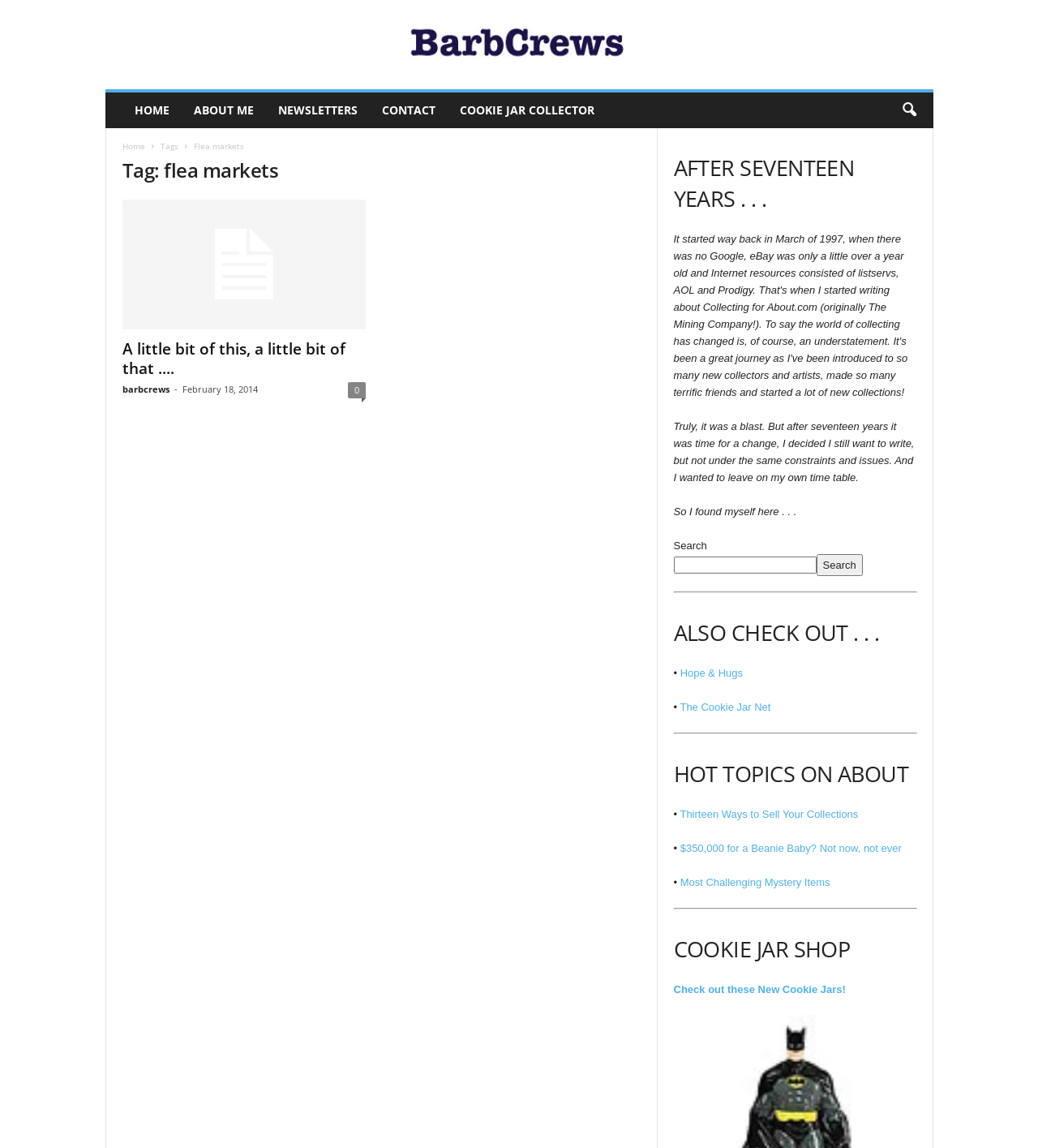Offer a detailed explanation of the webpage layout and contents.

This webpage is an archive of blog posts related to flea markets, with a focus on collecting and selling items. At the top, there is a navigation menu with links to the homepage, about the author, newsletters, contact information, and a cookie jar collector's section. A search icon is also located at the top right corner.

Below the navigation menu, there is a heading that reads "Tag: flea markets" and a link to a blog post titled "A little bit of this, a little bit of that...". This post has a date of February 18, 2014, and a comment count of 0.

The main content area is divided into several sections. The first section has a heading "AFTER SEVENTEEN YEARS..." and a paragraph of text discussing the author's decision to leave a previous writing platform and start a new one.

The next section has a search bar with a label "Search" and a button to submit the search query. Below the search bar, there are several links to other websites, including "Hope & Hugs" and "The Cookie Jar Net".

Further down, there is a section with a heading "HOT TOPICS ON ABOUT" and a list of links to blog posts, including "Thirteen Ways to Sell Your Collections", "$350,000 for a Beanie Baby? Not now, not ever", and "Most Challenging Mystery Items".

The final section has a heading "COOKIE JAR SHOP" and a link to a page with new cookie jars for sale. Throughout the page, there are horizontal separators dividing the different sections.